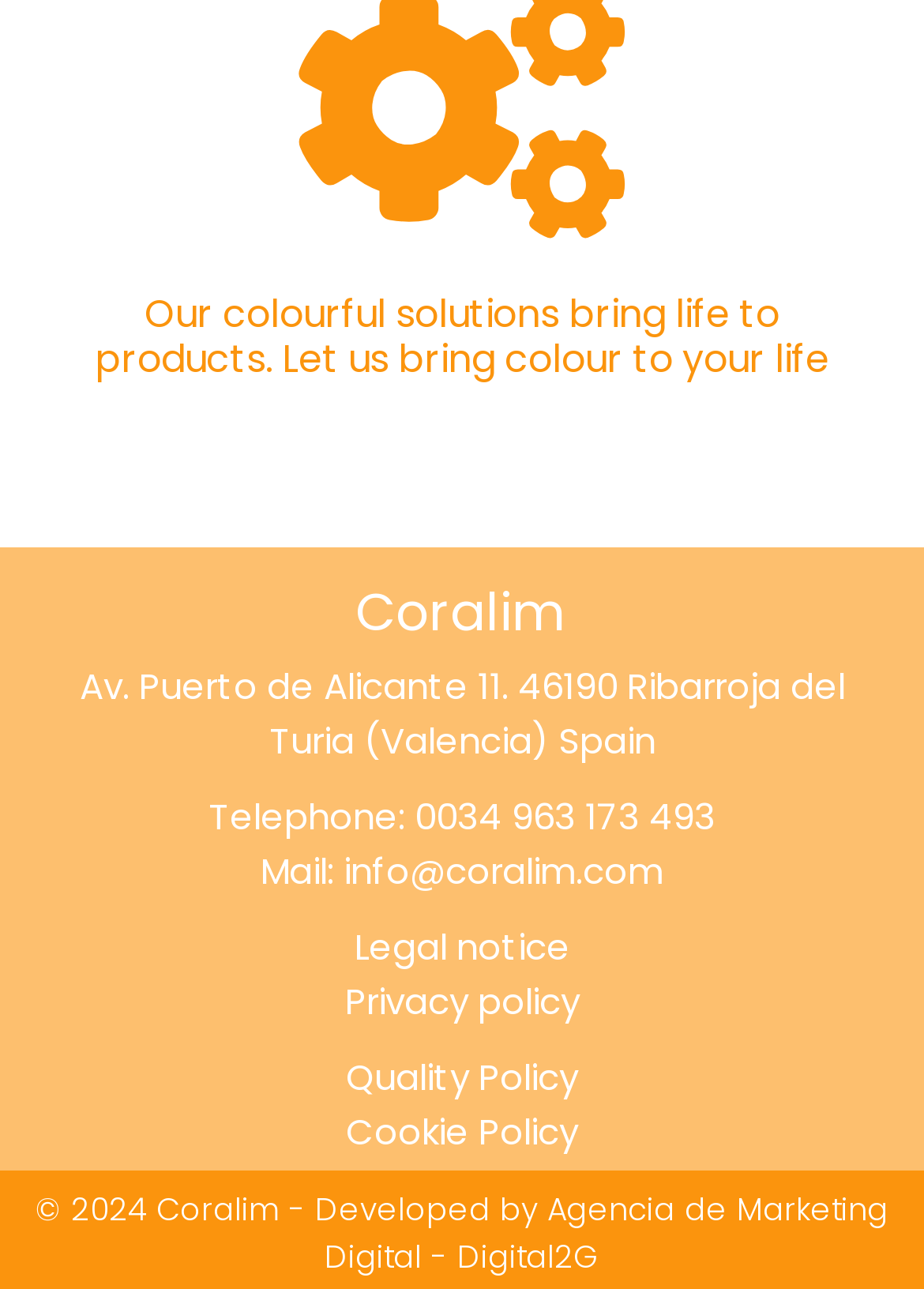Where is the company located?
Could you please answer the question thoroughly and with as much detail as possible?

The company location can be found in the static text element, which contains the address 'Av. Puerto de Alicante 11. 46190 Ribarroja del Turia (Valencia) Spain'.